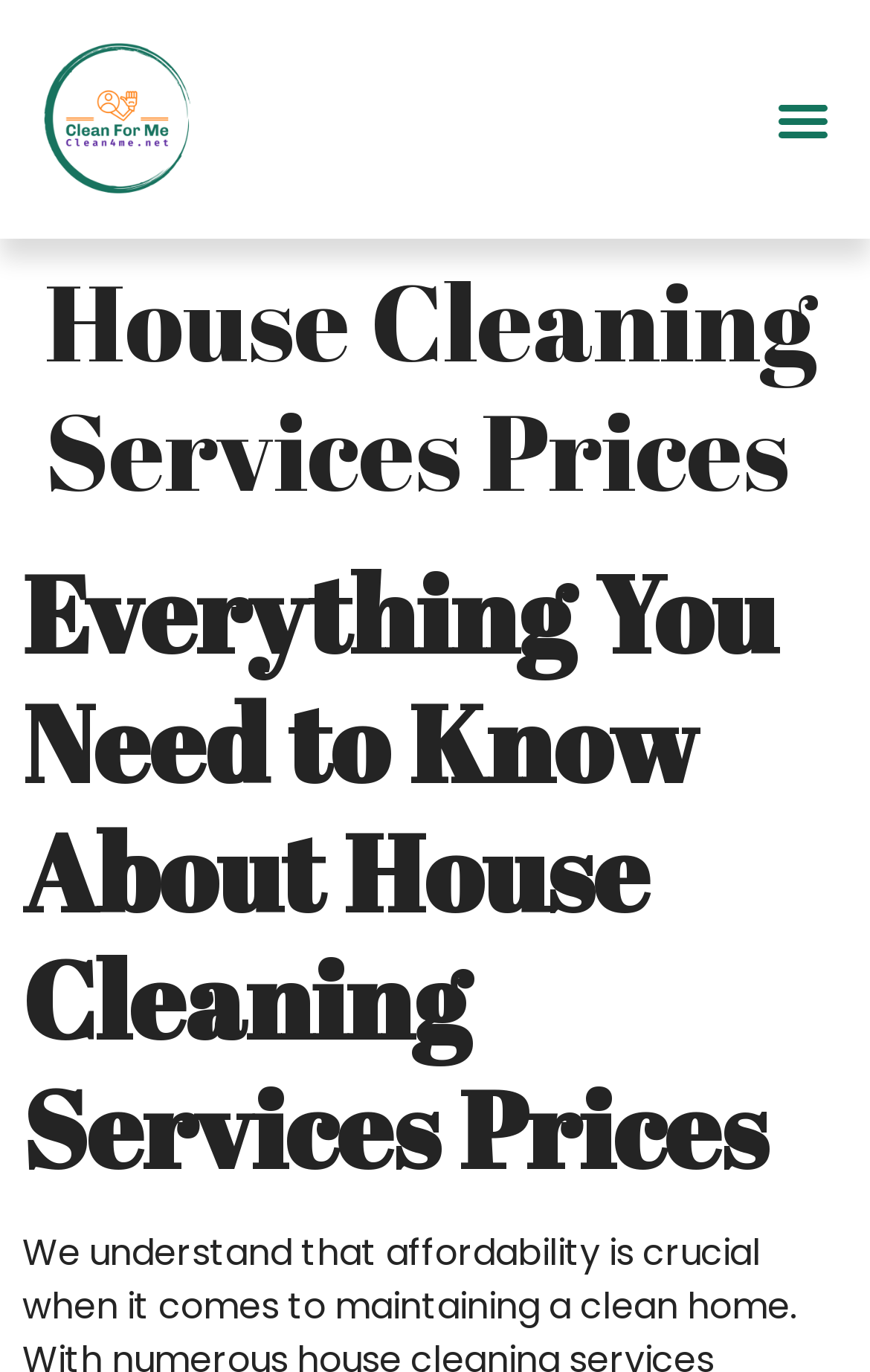Predict the bounding box of the UI element that fits this description: "Menu".

[0.878, 0.058, 0.97, 0.116]